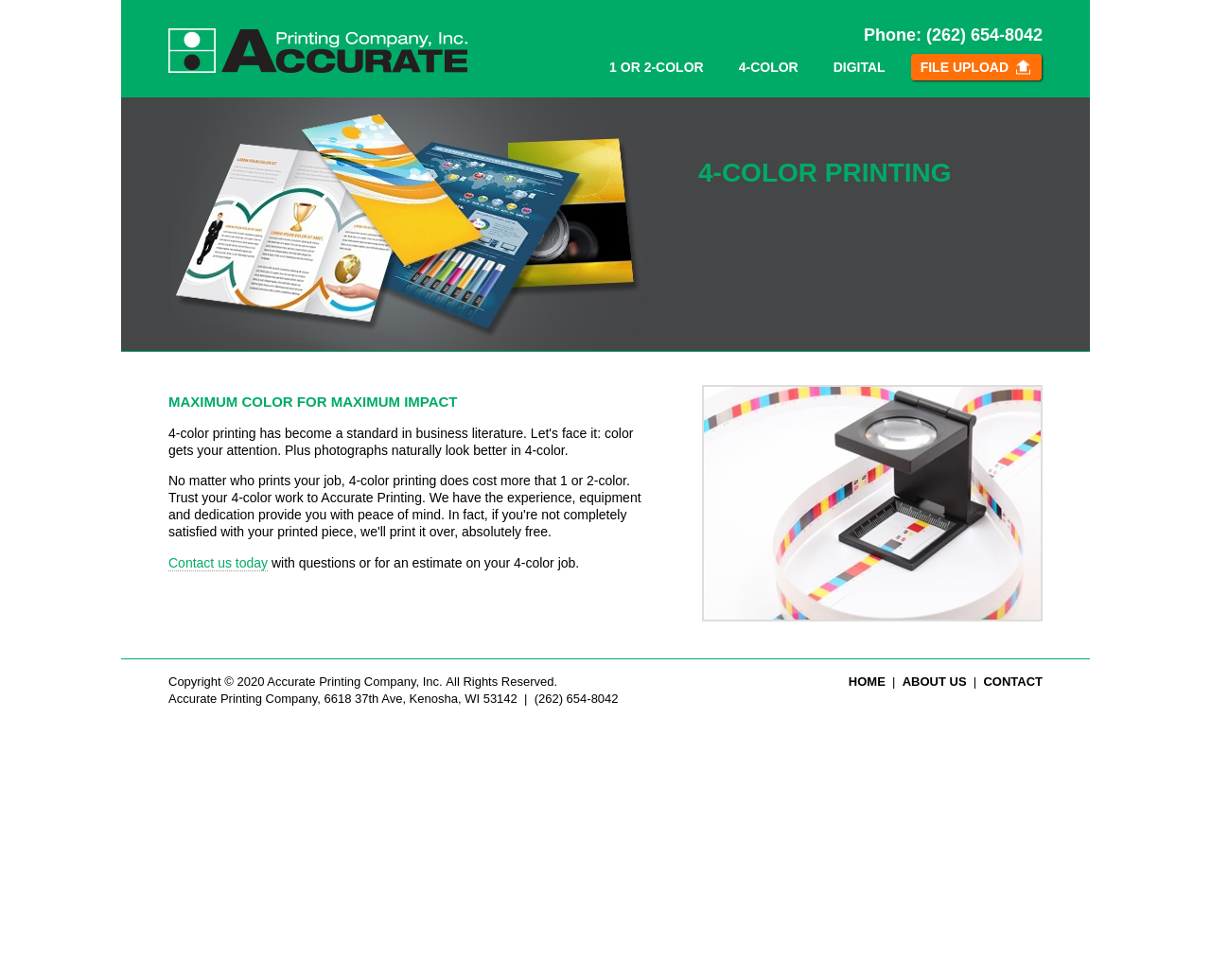What is the benefit of using Accurate Printing's 4-color printing service?
Using the image, respond with a single word or phrase.

Maximum color for maximum impact